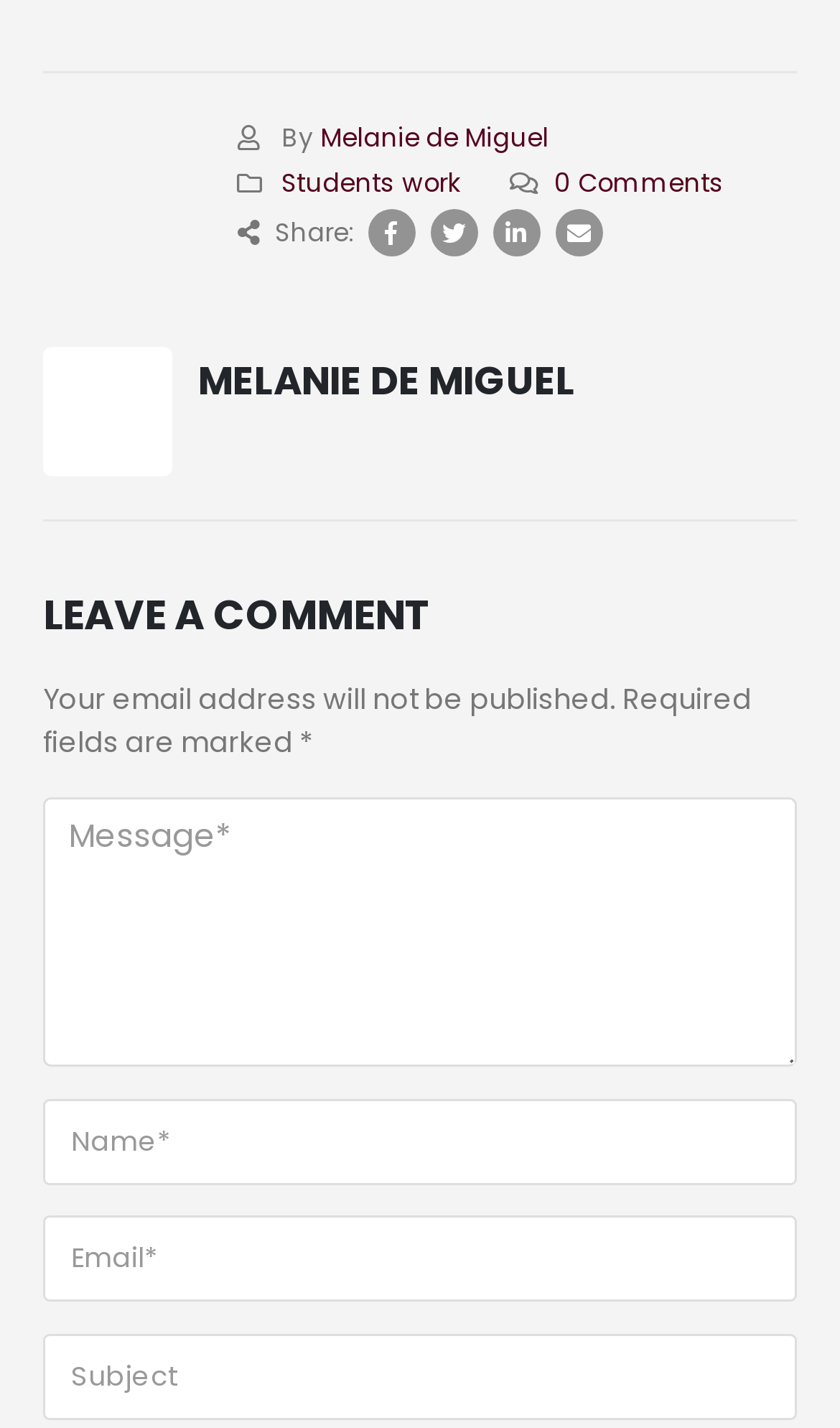Identify the bounding box coordinates of the part that should be clicked to carry out this instruction: "View students' work".

[0.335, 0.116, 0.548, 0.141]